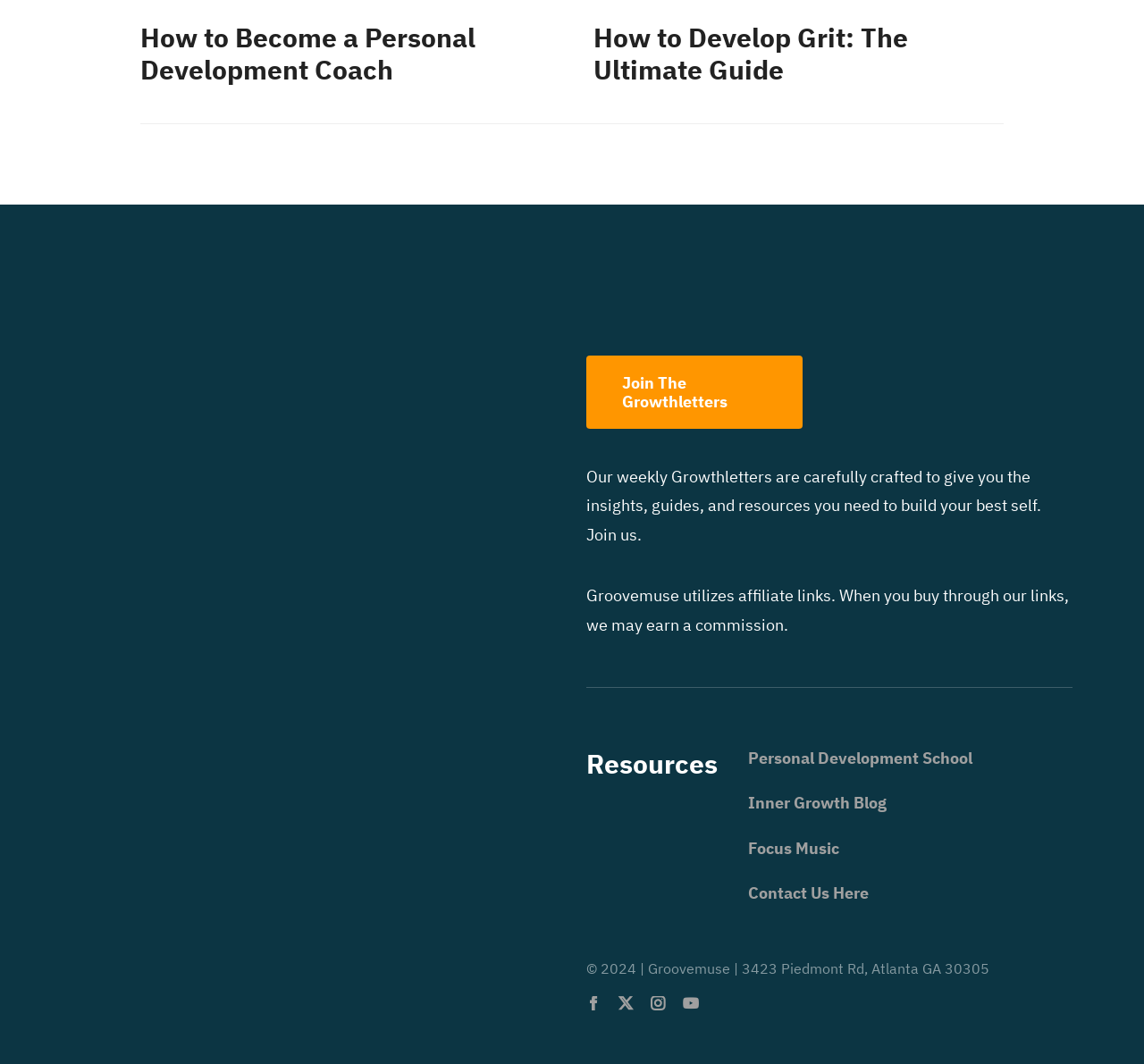Find the bounding box of the UI element described as: "Focus Music". The bounding box coordinates should be given as four float values between 0 and 1, i.e., [left, top, right, bottom].

[0.654, 0.787, 0.734, 0.807]